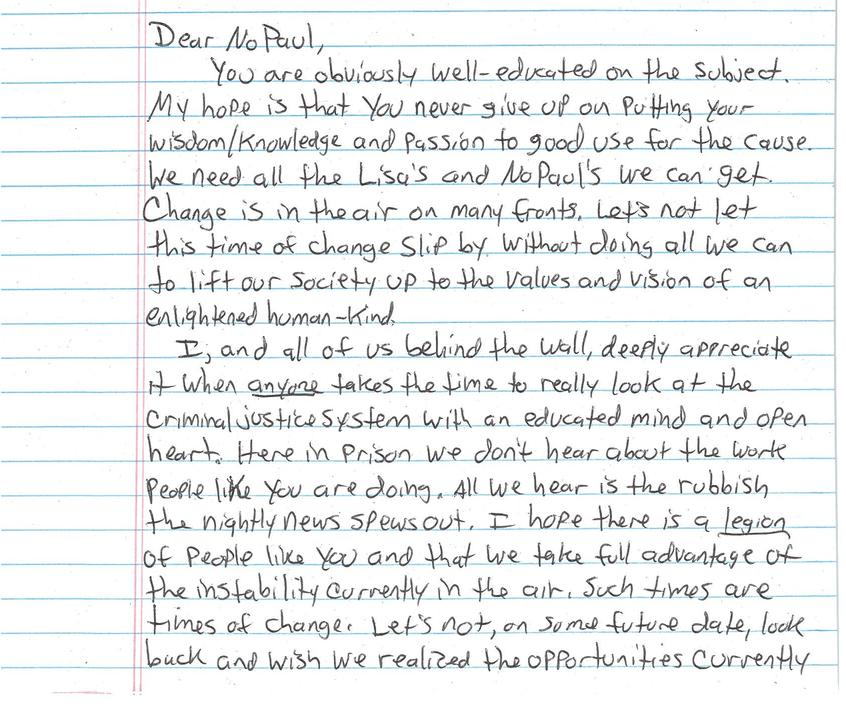Explain in detail what you see in the image.

The image presents a handwritten letter addressed to someone named Paul, expressing admiration and encouragement for his efforts in advocating for social change. The writer emphasizes the importance of using knowledge and passion for the cause, reminding Paul to remain steadfast. They reflect on the current societal transformations and stress the need to uplift humanity, particularly in relation to the criminal justice system. The letter conveys deep appreciation for those like Paul who actively engage in these critical discussions, highlighting a desire for more awareness among people in prison about the progressive work being done outside. Overall, it is a heartfelt plea for collaboration and hope during a time of challenge and change.